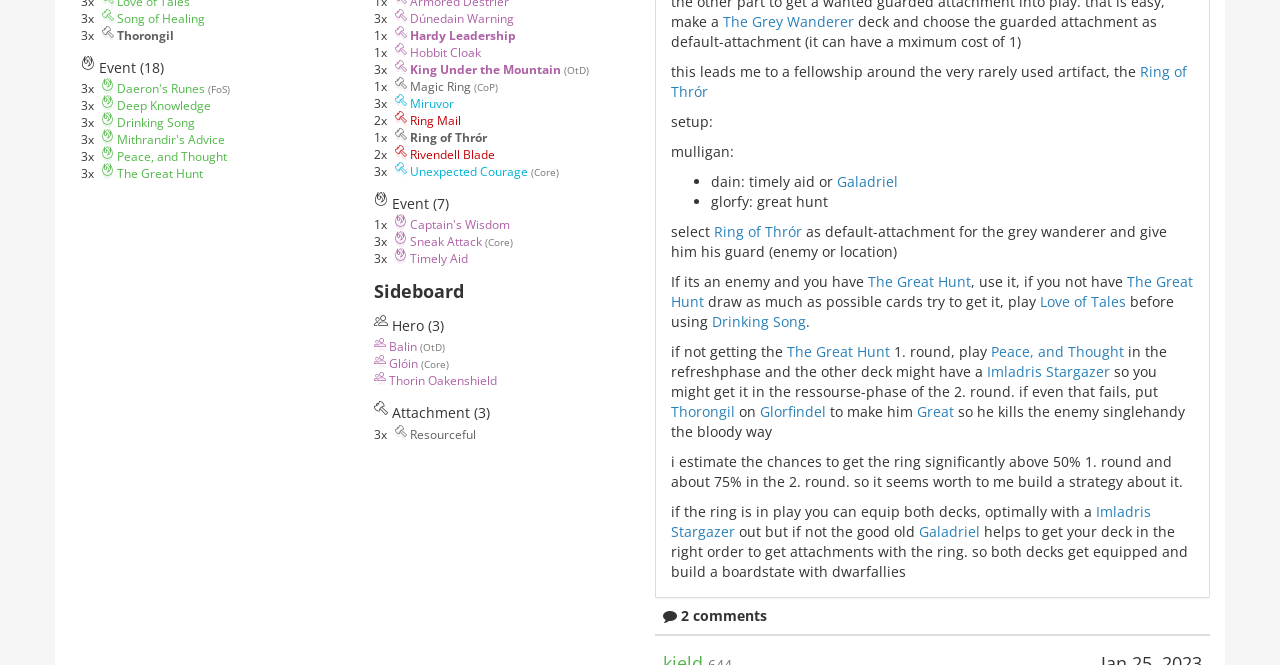Based on the element description "Song of Healing", predict the bounding box coordinates of the UI element.

[0.091, 0.015, 0.16, 0.039]